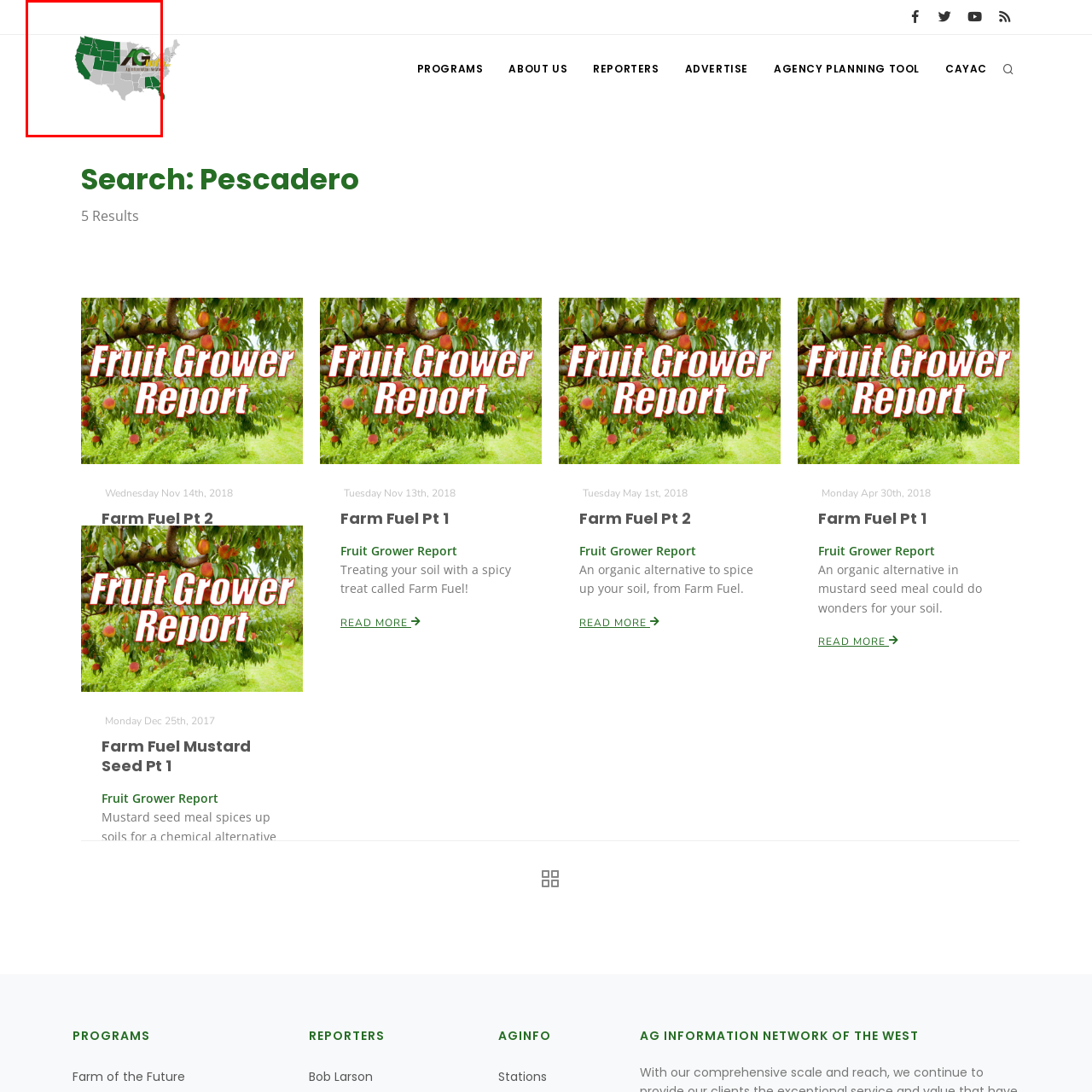Give a detailed narrative of the image enclosed by the red box.

The image features the logo of the AG Information Network of the West, prominently displayed over a simplified map of the United States. The map highlights certain states in green, indicating the areas served or represented by the network. The logo itself is stylized, combining elements of the letters "A" and "G," suggesting the agricultural focus of the organization. This visual branding effectively communicates the network's commitment to providing agricultural news and information across the highlighted regions, reinforcing its role in the agricultural community.